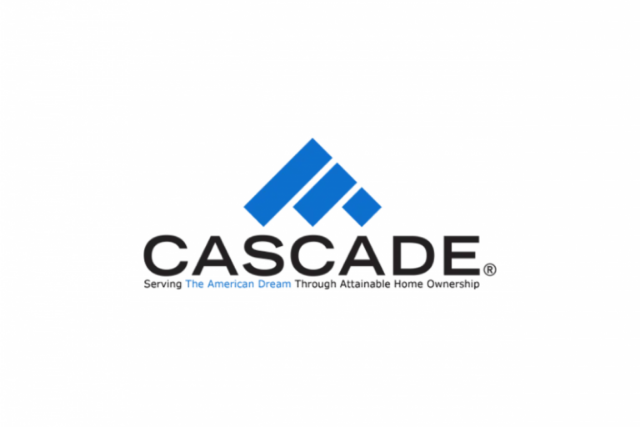Please respond to the question with a concise word or phrase:
What is the name of the company?

Cascade Financial Services